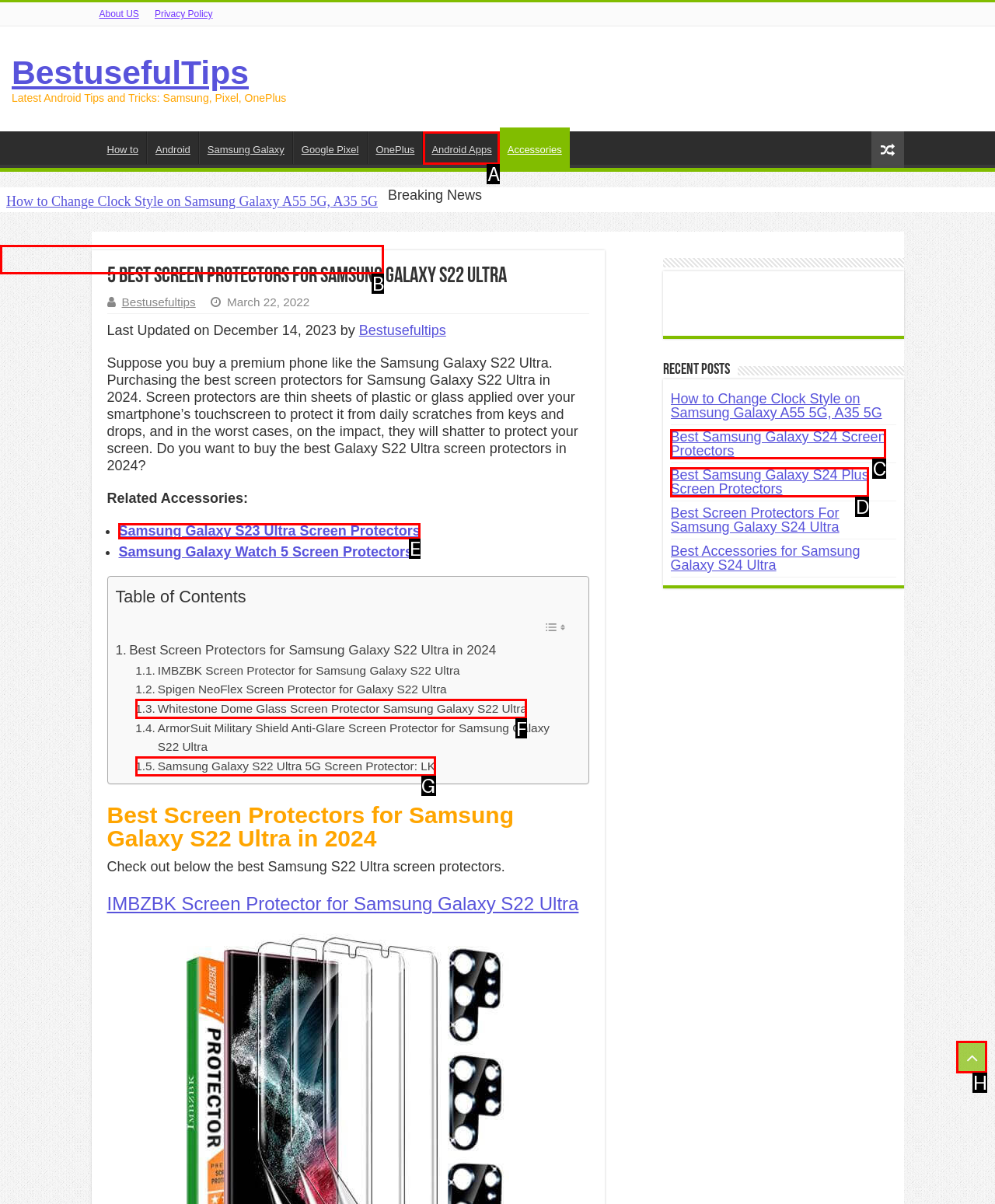Specify which HTML element I should click to complete this instruction: Scroll to top Answer with the letter of the relevant option.

H